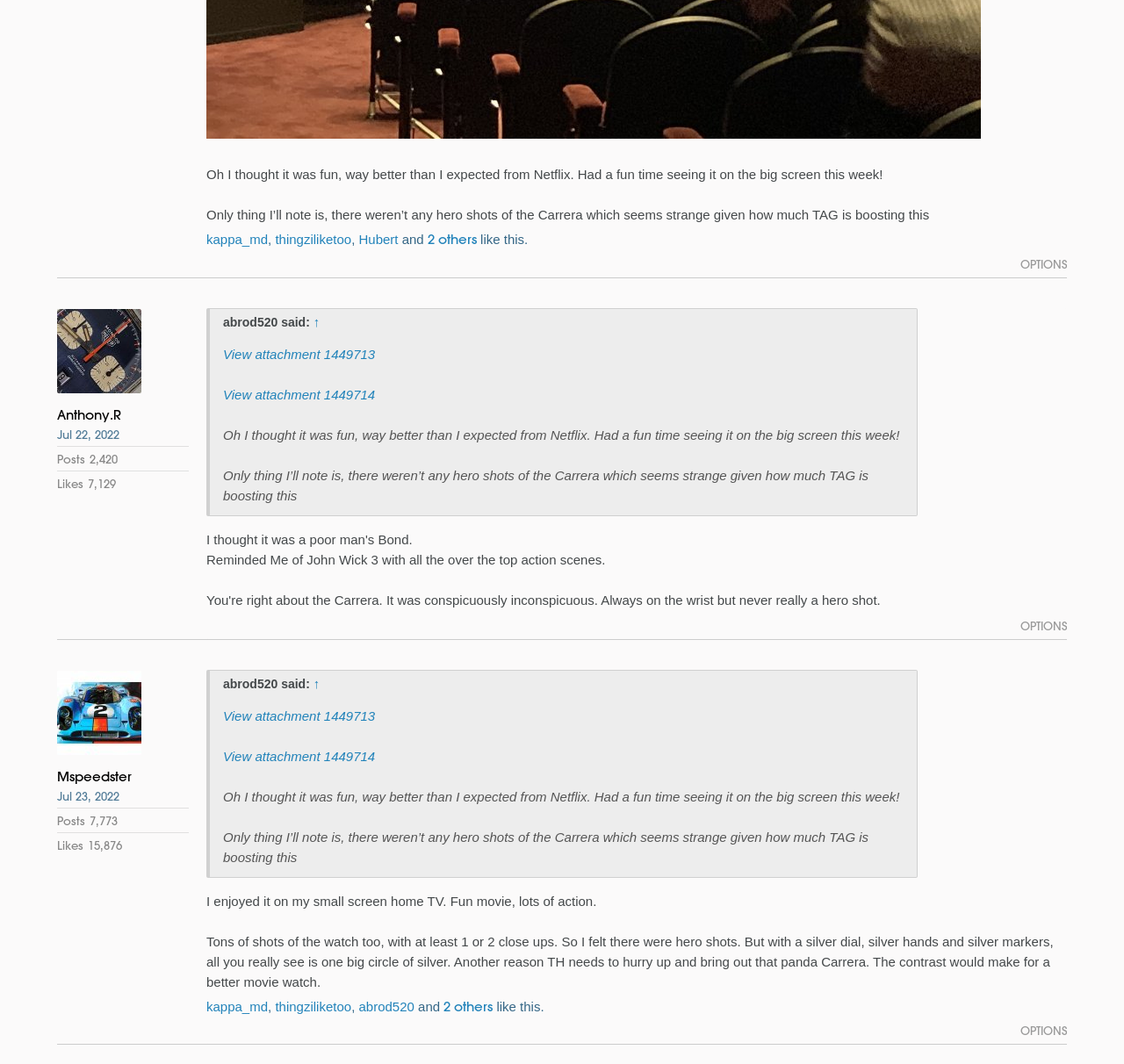What is the number of likes of the second user?
Answer the question in as much detail as possible.

I found the answer by looking at the second user's profile, which has a description list with a term 'Likes' and a detail '15,876', indicating that the user has 15,876 likes.